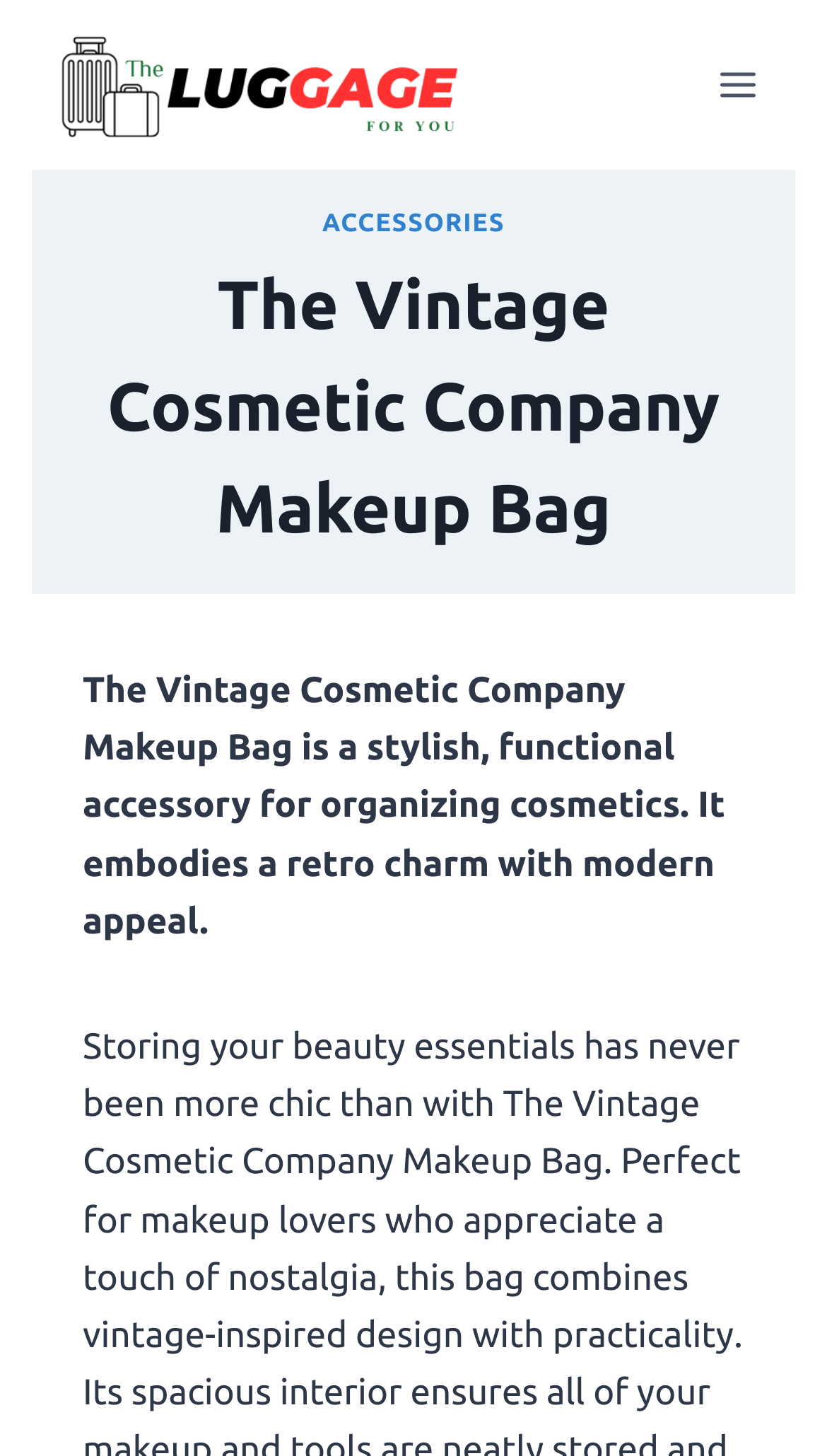Using the provided description: "Accessories", find the bounding box coordinates of the corresponding UI element. The output should be four float numbers between 0 and 1, in the format [left, top, right, bottom].

[0.389, 0.144, 0.61, 0.162]